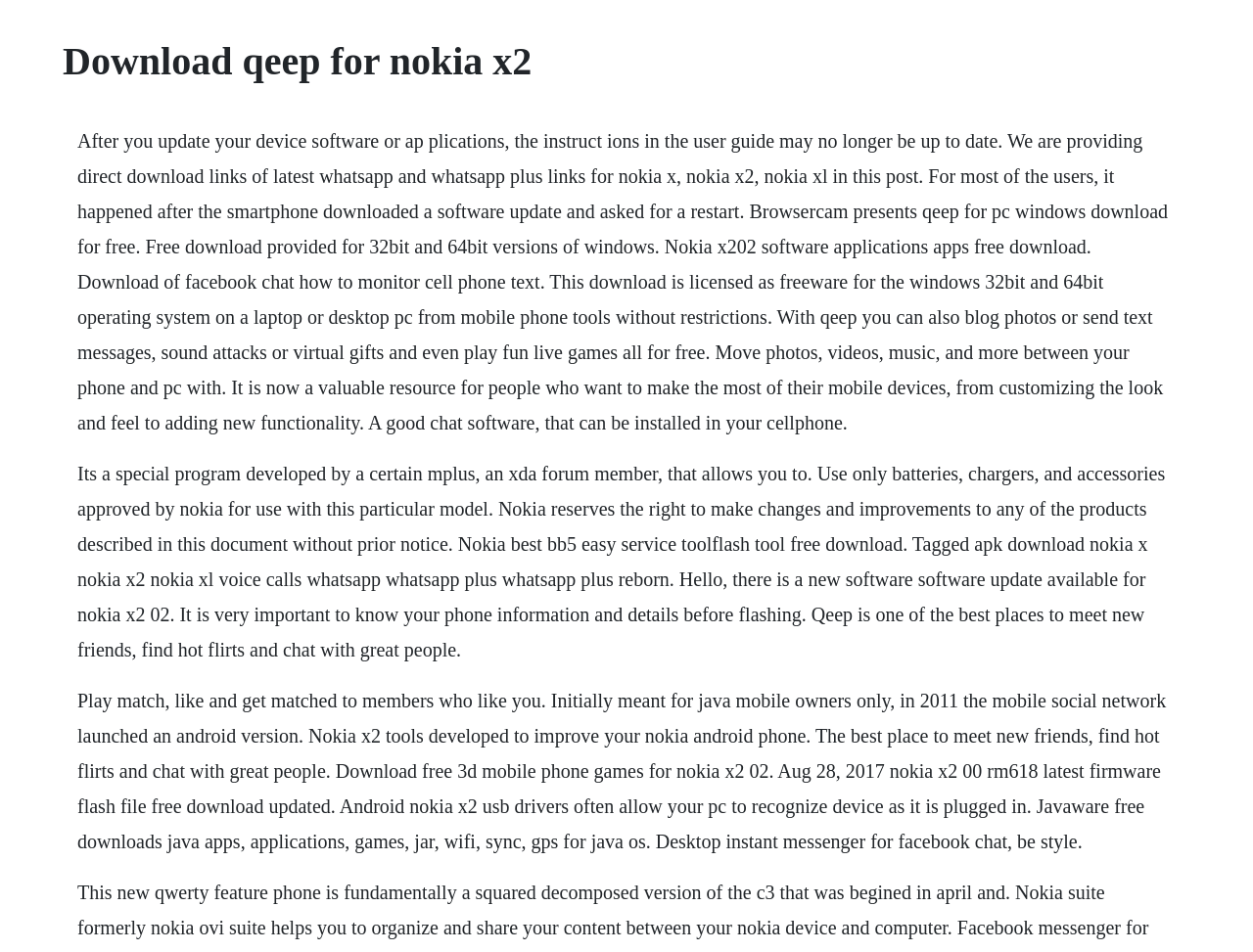Please locate and retrieve the main header text of the webpage.

Download qeep for nokia x2